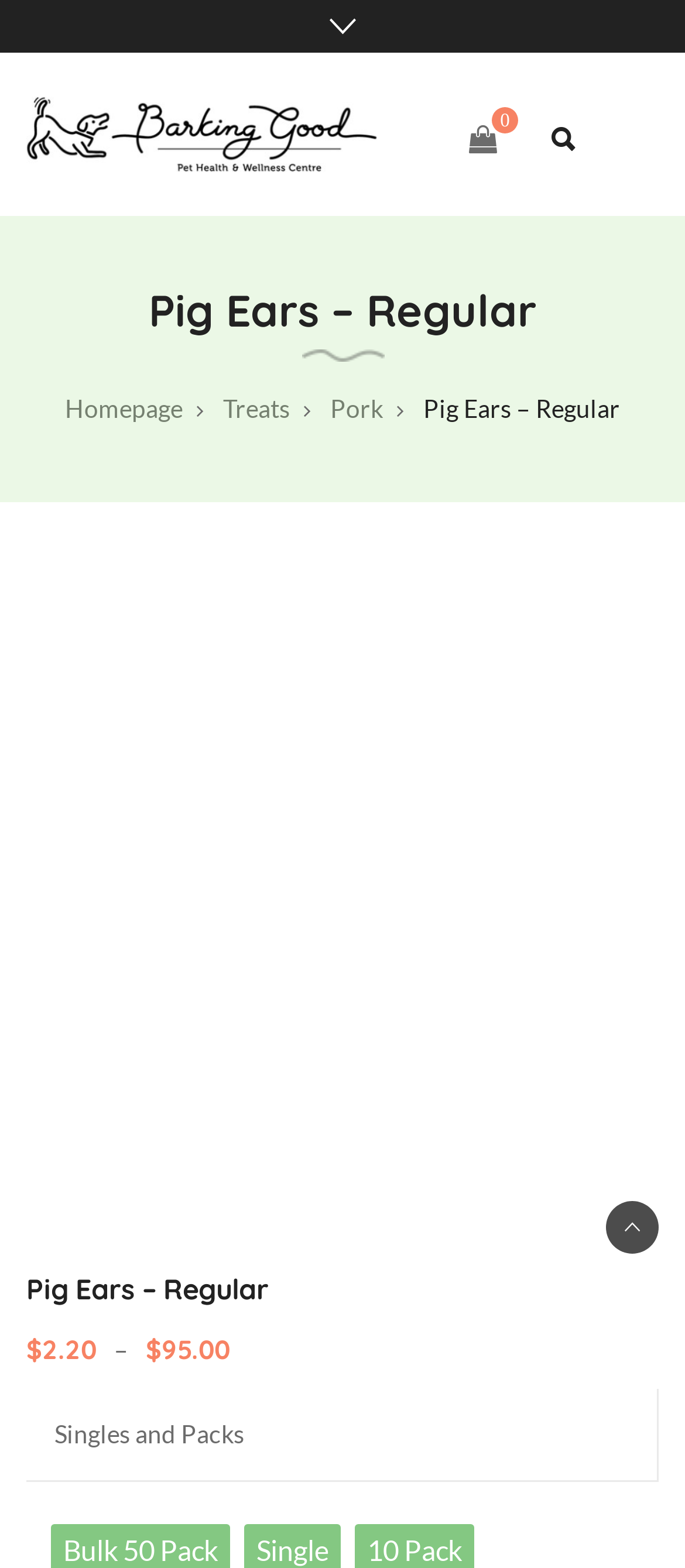What is the name of the product?
Using the image, give a concise answer in the form of a single word or short phrase.

Pig Ears - Regular